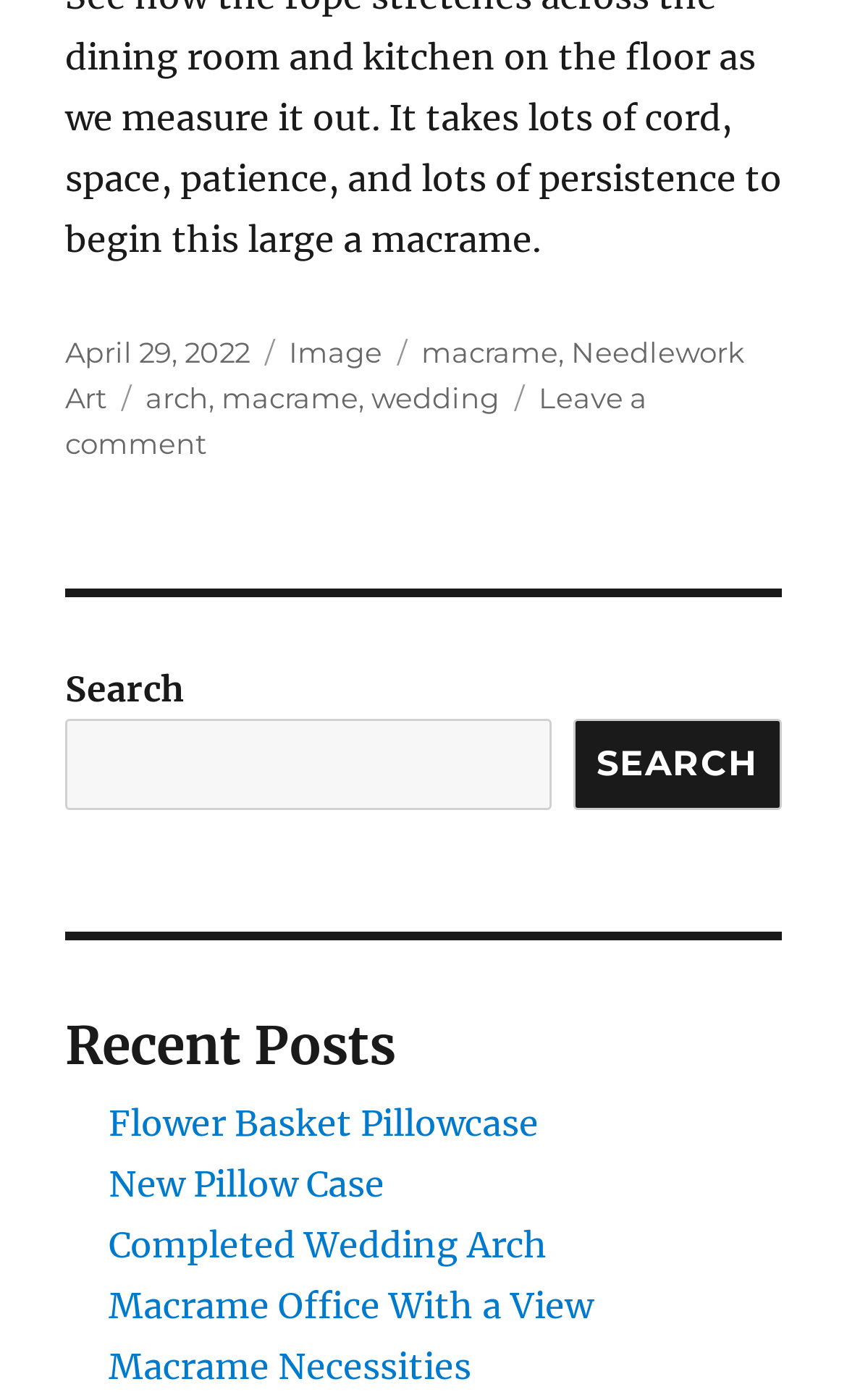Identify the bounding box coordinates for the element that needs to be clicked to fulfill this instruction: "View post about Completed Wedding Arch". Provide the coordinates in the format of four float numbers between 0 and 1: [left, top, right, bottom].

[0.128, 0.874, 0.646, 0.905]